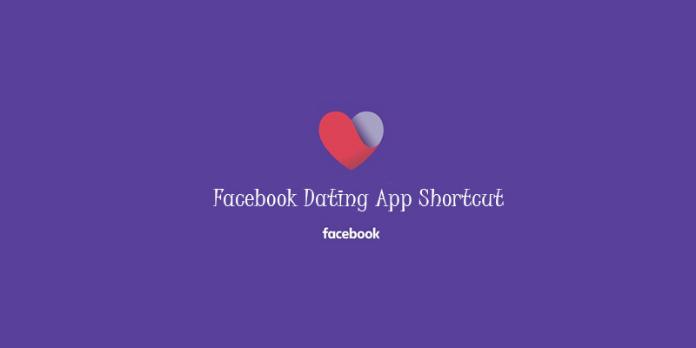Generate a complete and detailed caption for the image.

The image showcases the "Facebook Dating App Shortcut" against a vibrant purple background. At the center, a heart icon, symbolizing connection and romance, is prominently displayed in red and gray tones. Below the heart, the text "Facebook Dating App Shortcut" is elegantly scripted, conveying a sense of invitation for users to explore dating opportunities within the Facebook platform. The iconic Facebook logo is also featured, emphasizing the app's integration with the broader Facebook experience. This visual element highlights a unique feature of Facebook, aimed at simplifying the dating process for users, especially in regions where the dating feature is available.